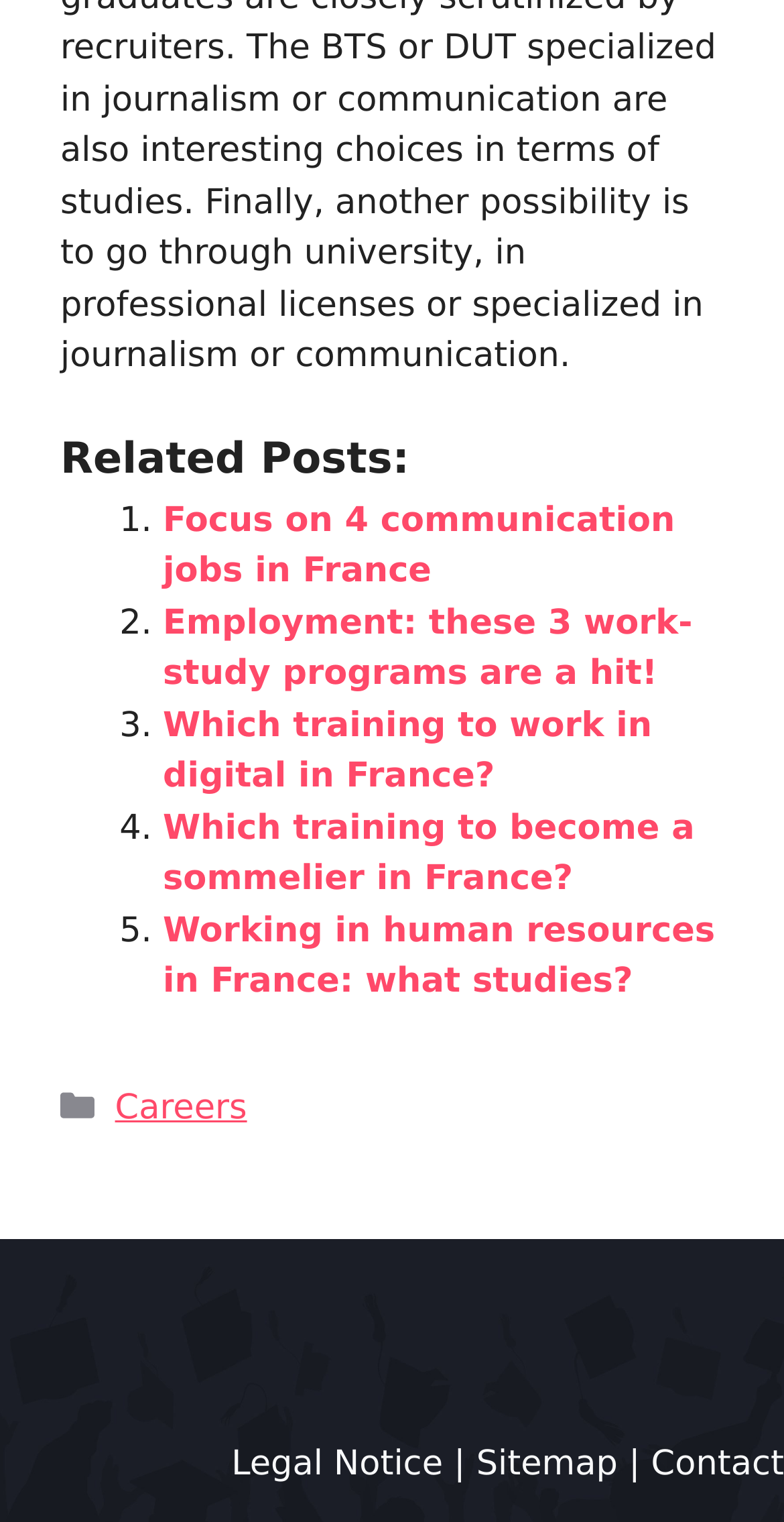Kindly determine the bounding box coordinates for the area that needs to be clicked to execute this instruction: "Go to careers category".

[0.147, 0.714, 0.315, 0.741]